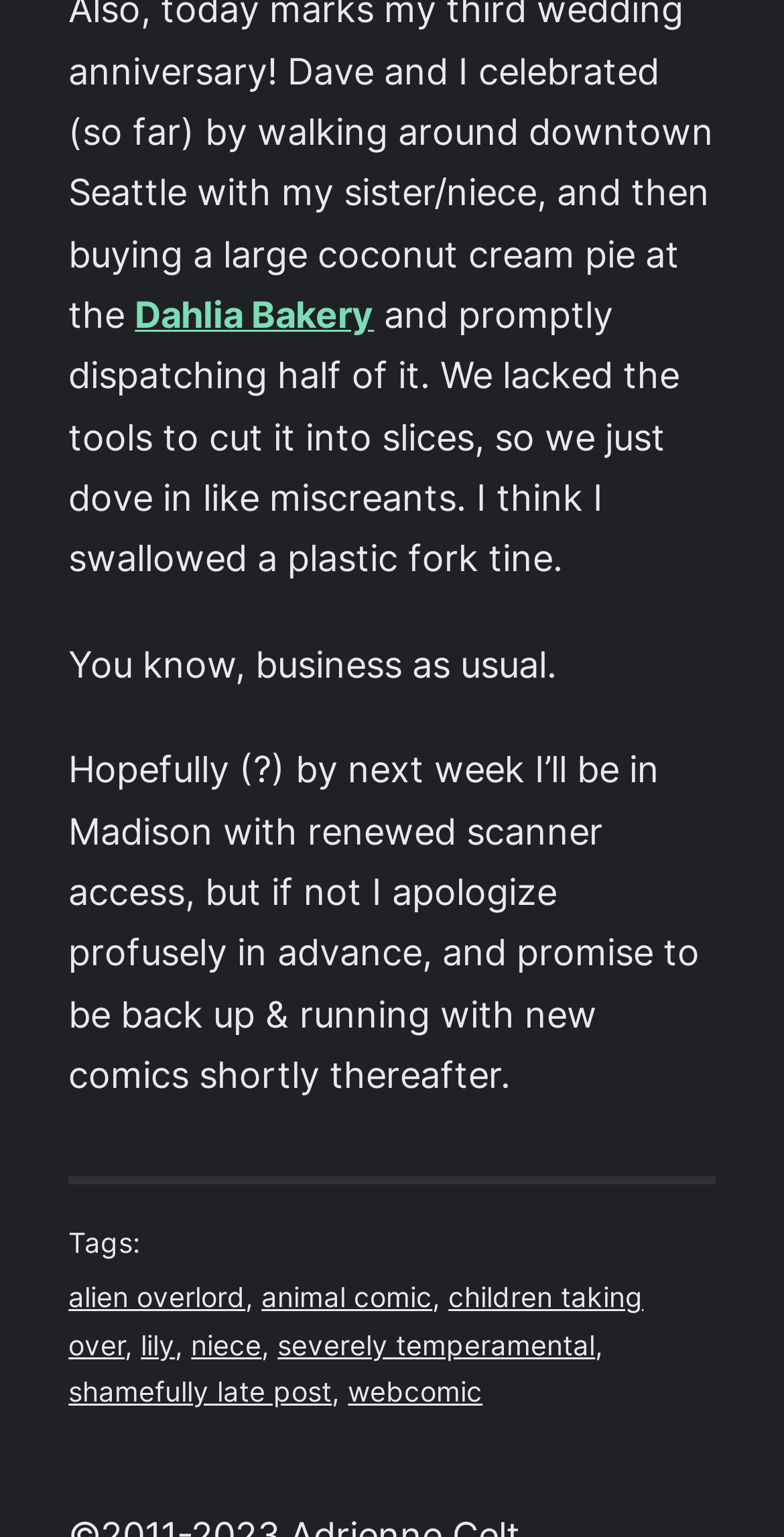Who is Lily?
Answer the question using a single word or phrase, according to the image.

The author's niece